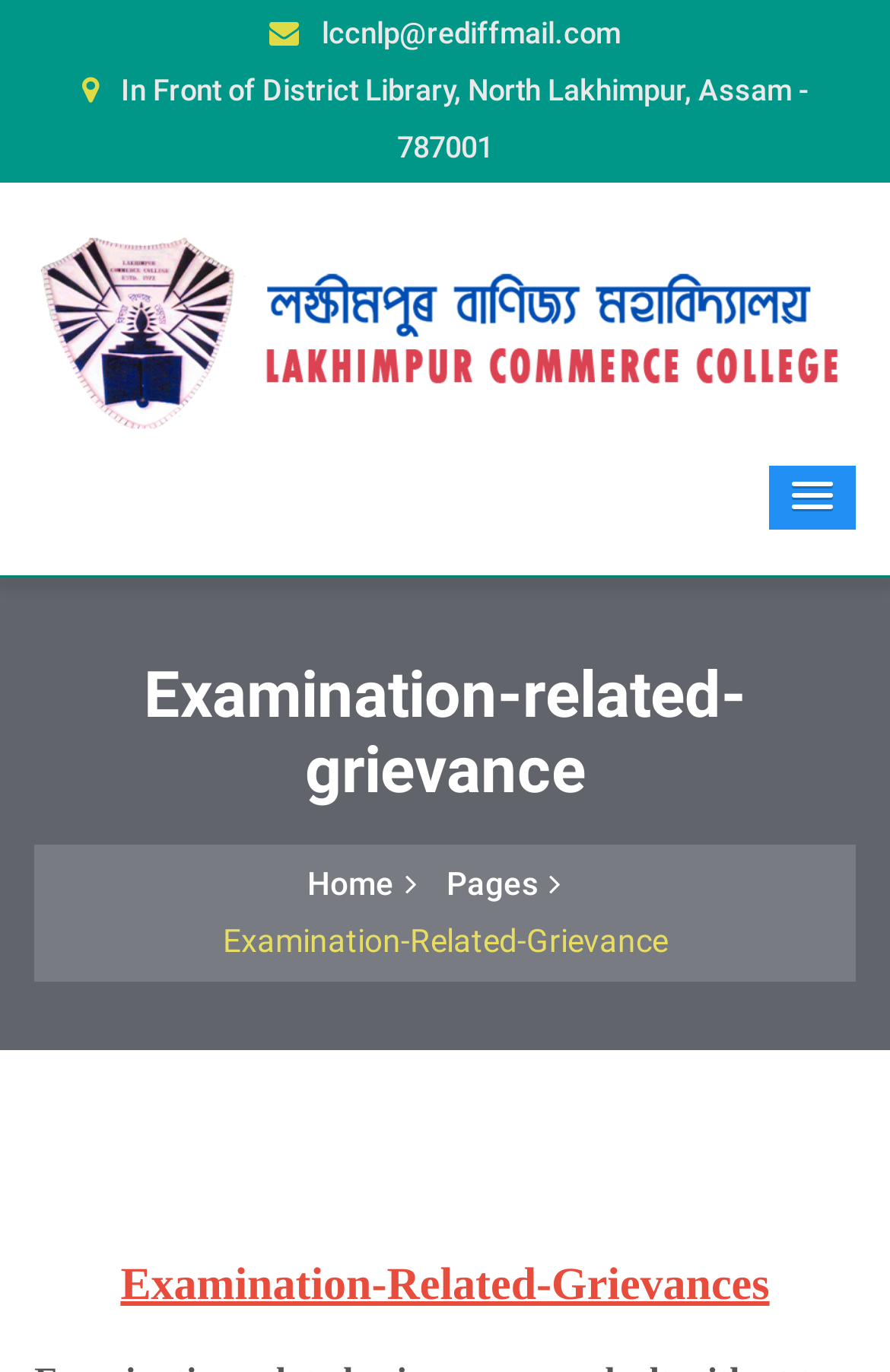Provide a one-word or short-phrase response to the question:
What is the email address of Lakhimpur Commerce College?

lccnlp@rediffmail.com